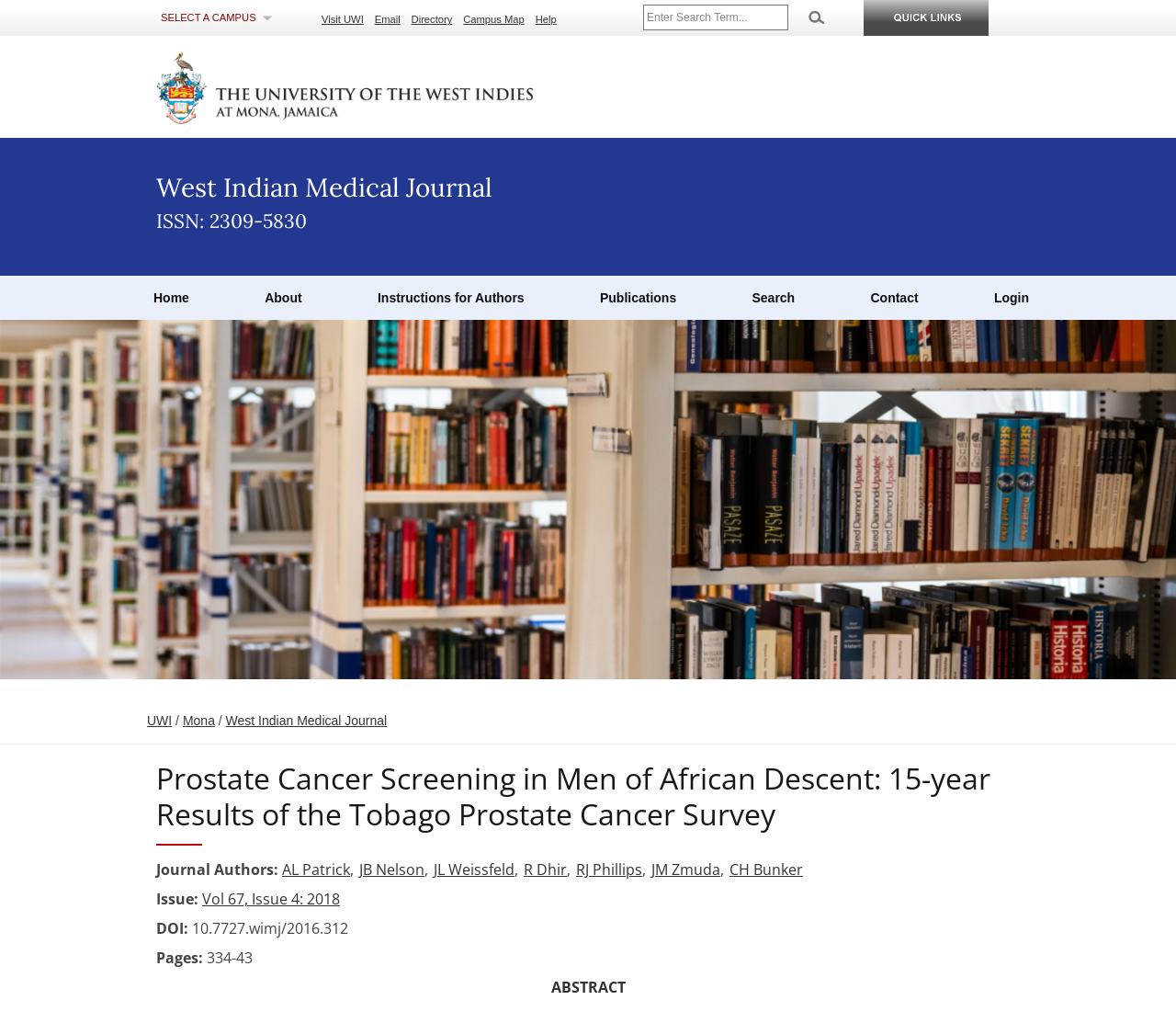Can you find the bounding box coordinates for the element to click on to achieve the instruction: "Visit UWI"?

[0.273, 0.013, 0.309, 0.024]